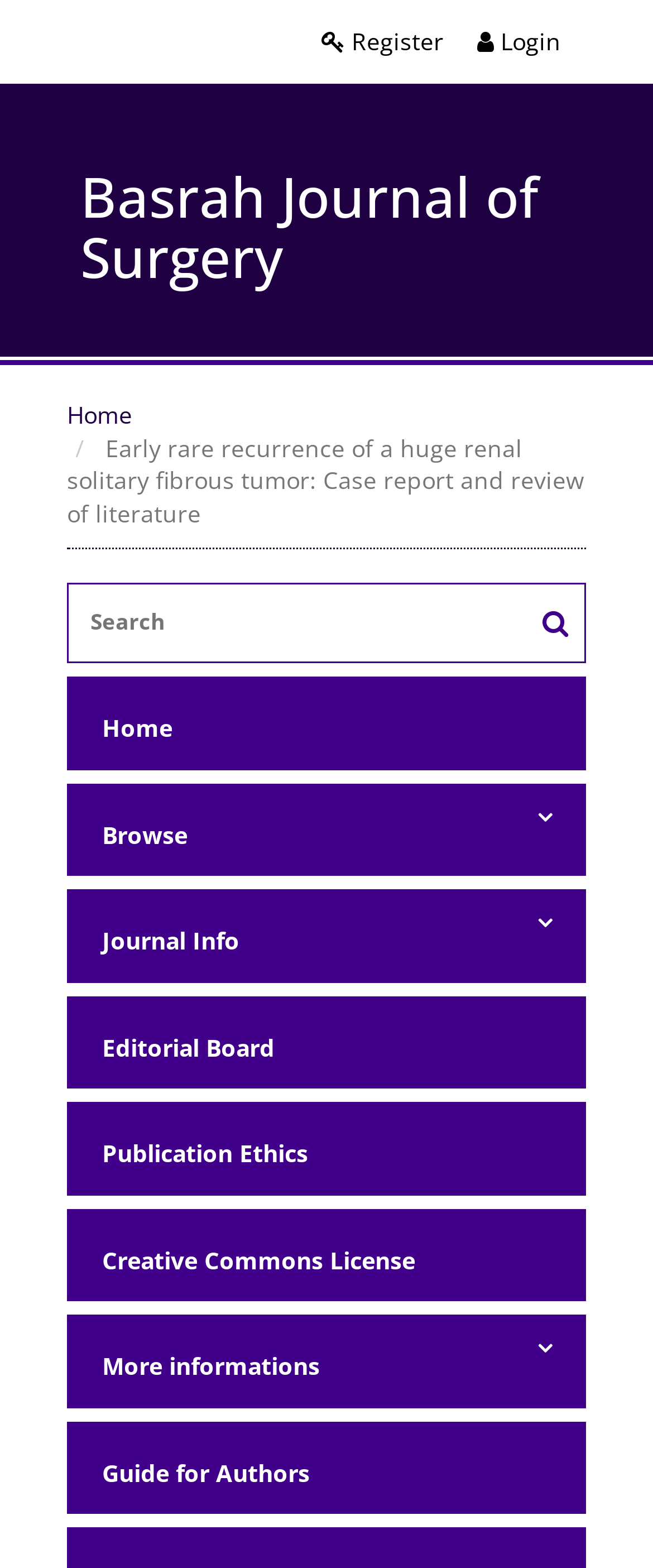How many links are there in the left sidebar?
Examine the image and provide an in-depth answer to the question.

I counted the links in the left sidebar and found that there are 7 links in total, which are 'Home', 'Editorial Board', 'Publication Ethics', 'Creative Commons License', 'Guide for Authors', 'Journal Info ', and 'More informations '.